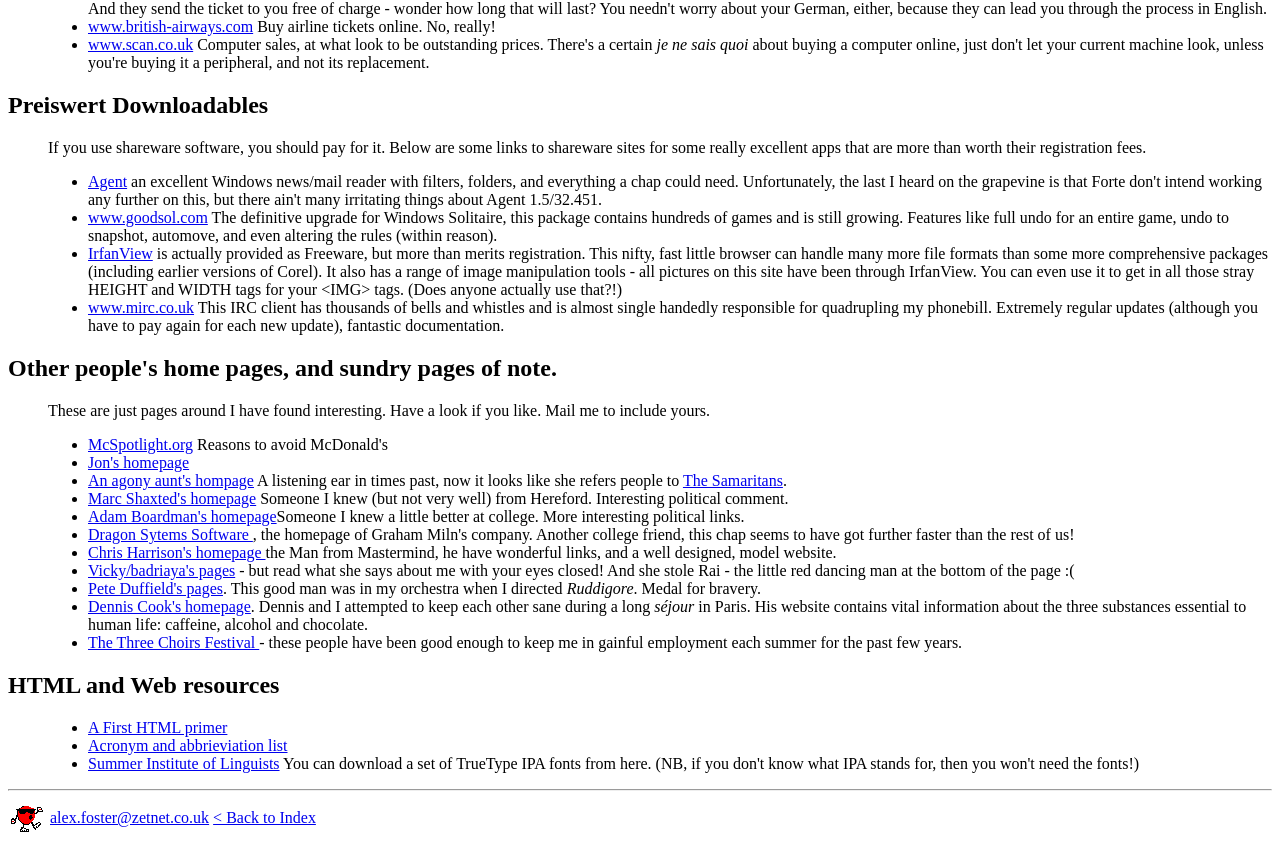What is the name of the IRC client mentioned?
By examining the image, provide a one-word or phrase answer.

mIRC